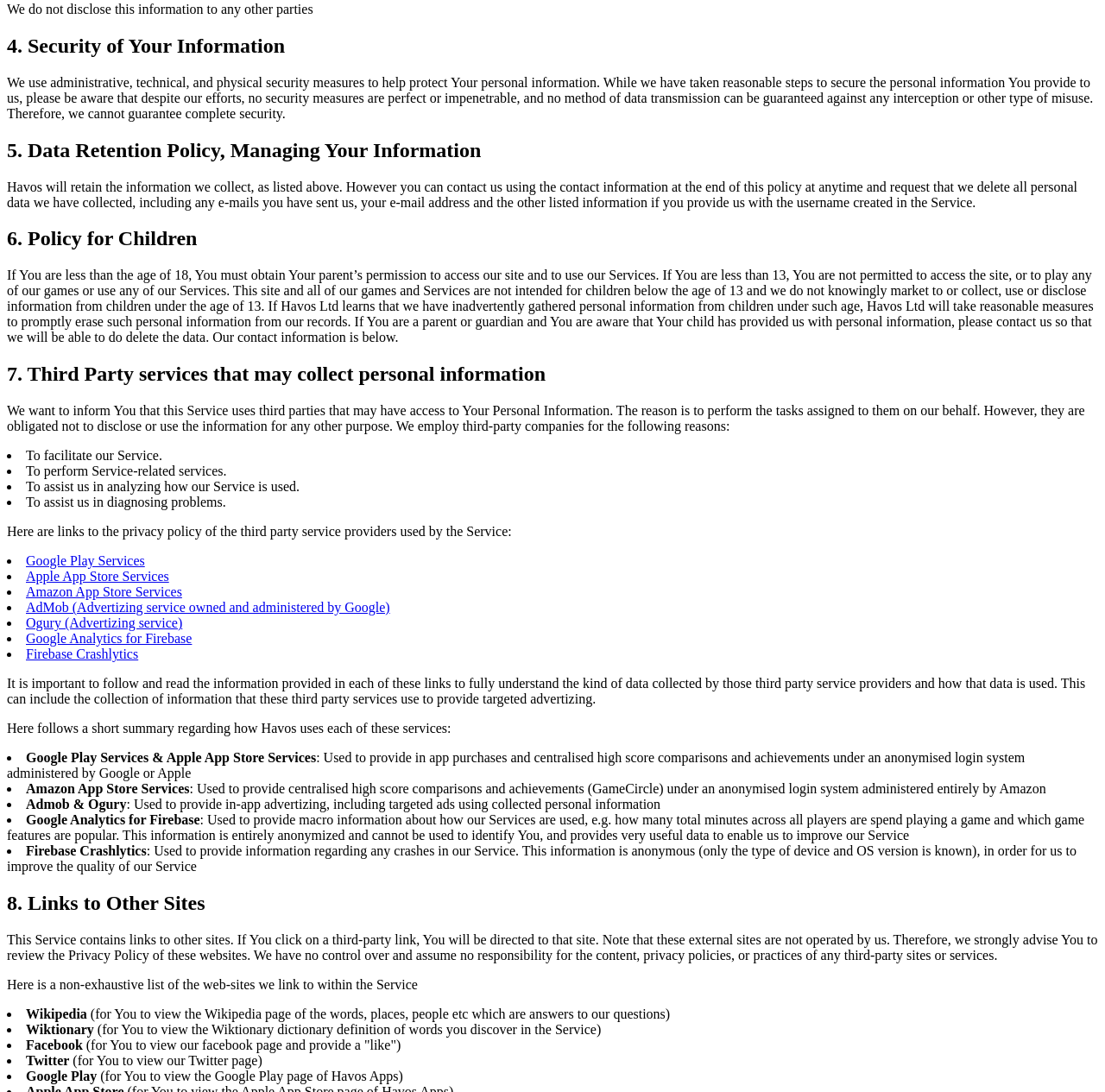Determine the bounding box coordinates of the area to click in order to meet this instruction: "learn about data retention policy".

[0.006, 0.127, 0.994, 0.148]